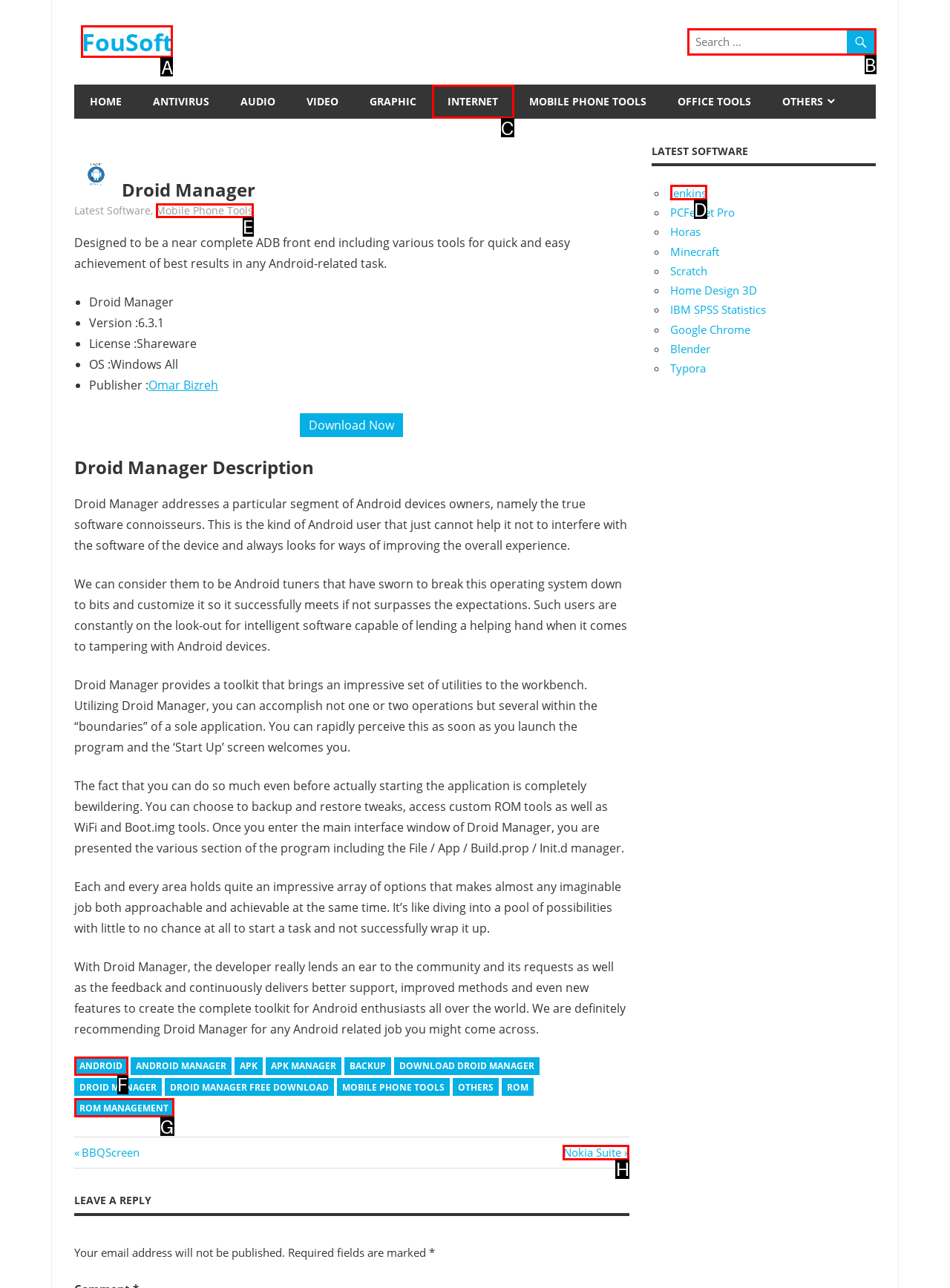Which choice should you pick to execute the task: Search for software
Respond with the letter associated with the correct option only.

B